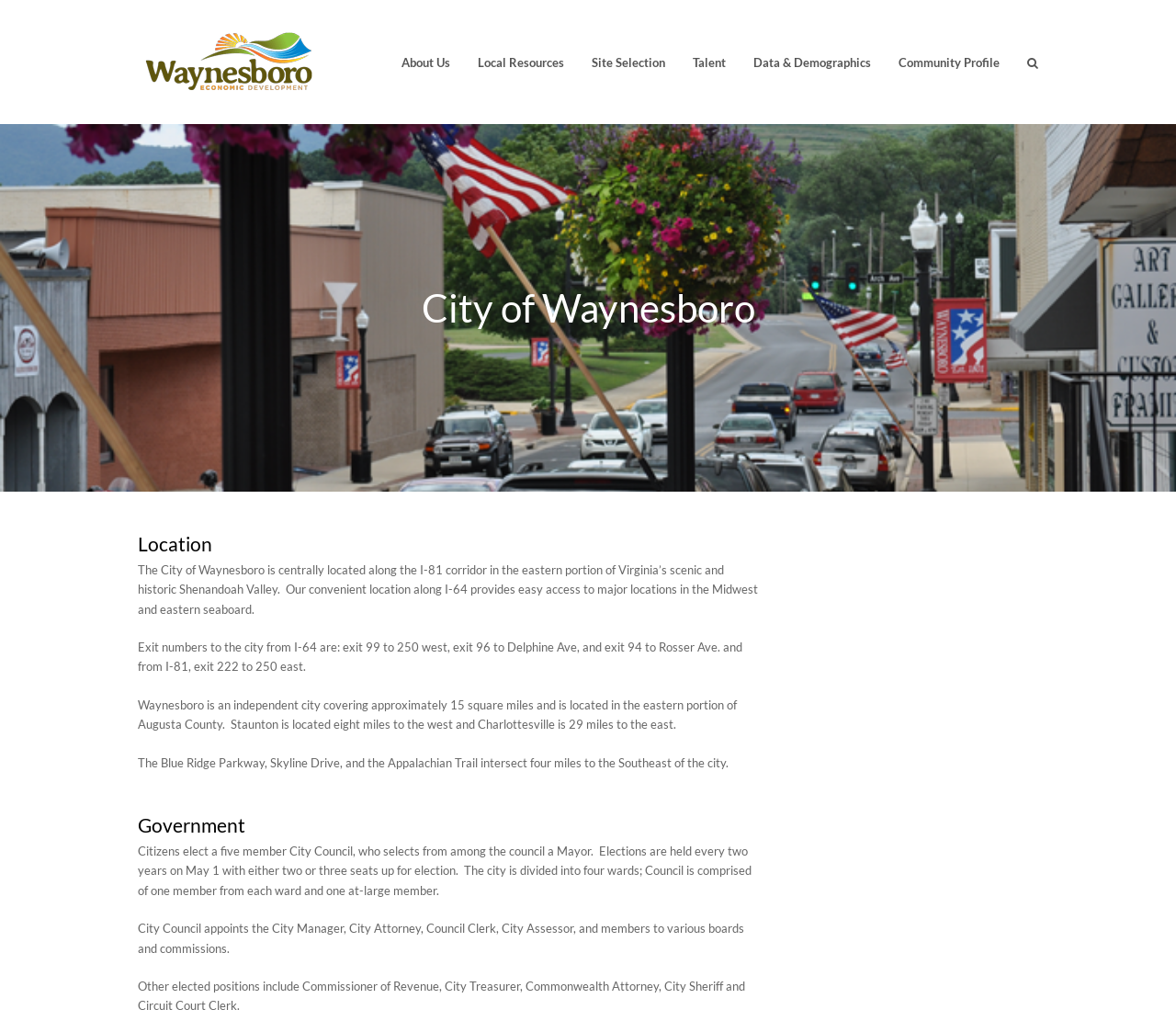Determine the bounding box coordinates of the clickable element necessary to fulfill the instruction: "Learn about the City of Waynesboro". Provide the coordinates as four float numbers within the 0 to 1 range, i.e., [left, top, right, bottom].

[0.141, 0.275, 0.859, 0.328]